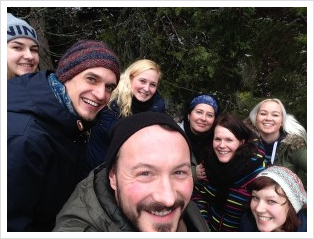Convey a detailed narrative of what is depicted in the image.

A lively group of eight friends poses for a cheerful selfie amidst a scenic outdoor backdrop, likely surrounded by forest or natural greenery. The individuals display a range of expressions, from smiling to laughing, highlighting the joy of their shared moment. They are dressed warmly, indicating a chilly environment, and the diverse styles of their winter attire—hats, scarves, and coats—suggest a fun outing or adventure together. The photo captures not only the camaraderie among the group but also the beauty of spending time in nature, evoking a sense of warmth and friendship in a wintry setting.